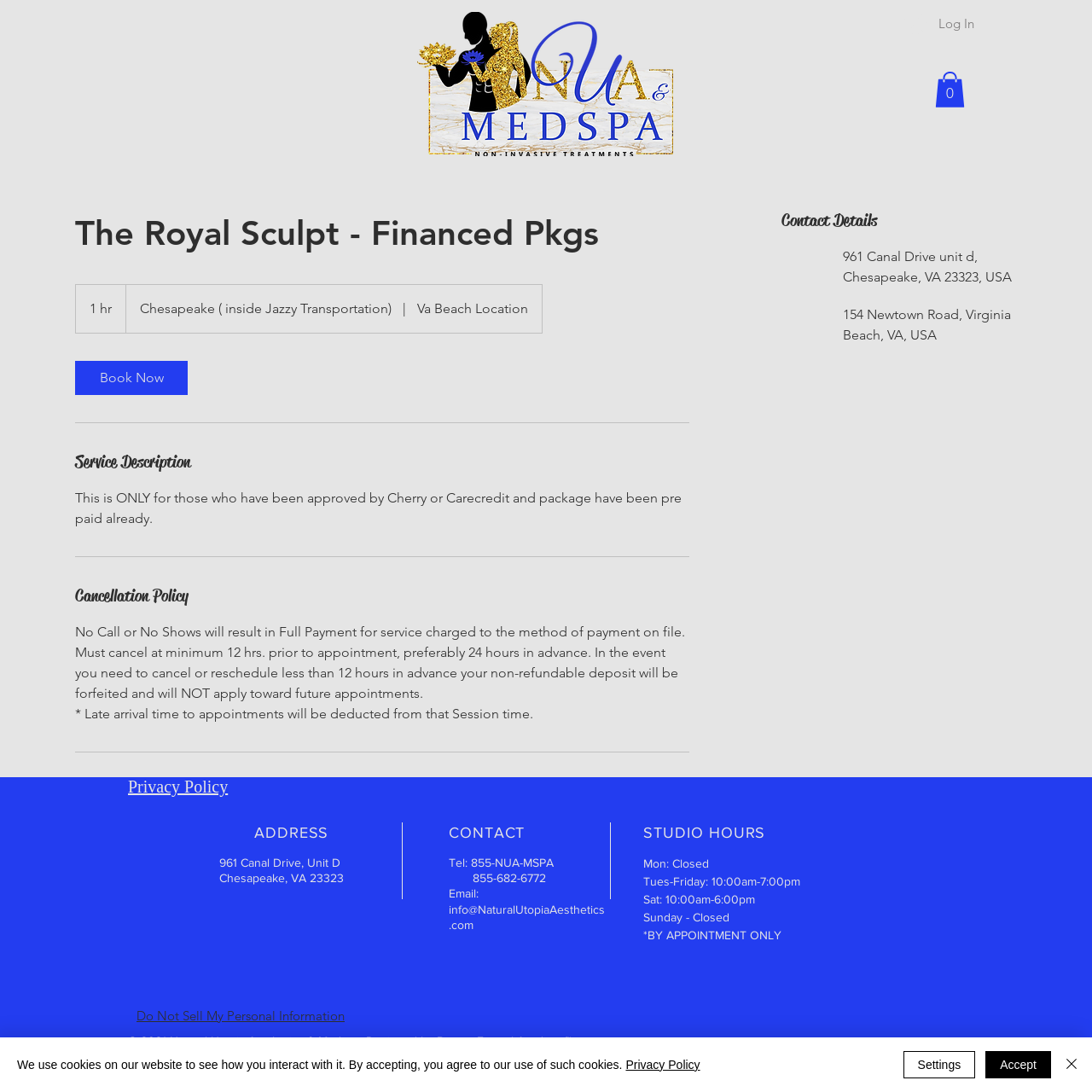Find and provide the bounding box coordinates for the UI element described here: "Privacy Policy". The coordinates should be given as four float numbers between 0 and 1: [left, top, right, bottom].

[0.117, 0.712, 0.209, 0.729]